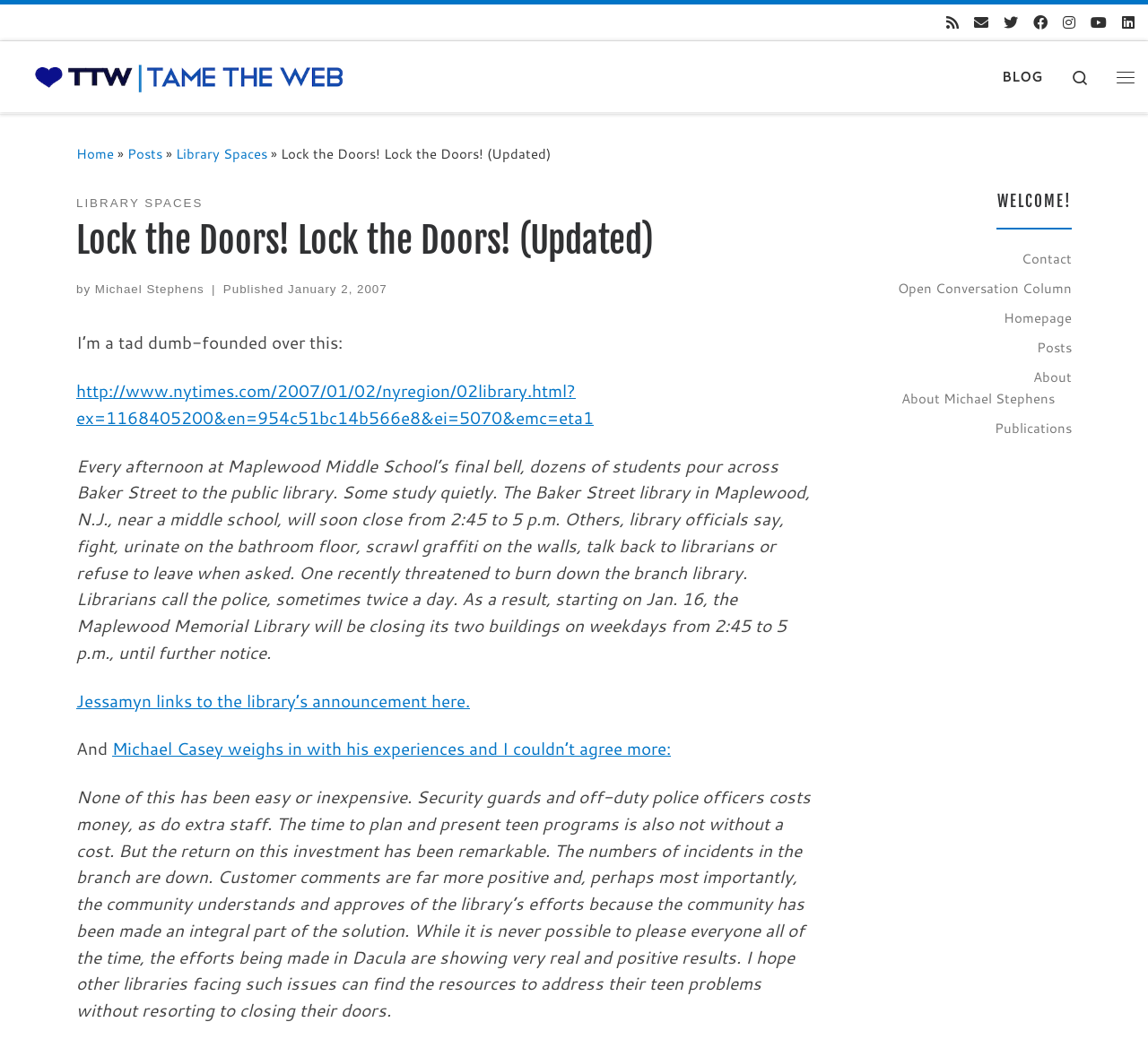What is the solution mentioned in the article to address the issue of disruptive behavior in libraries?
Give a detailed response to the question by analyzing the screenshot.

The article mentions that the solution to address the issue of disruptive behavior in libraries is to hire security guards and off-duty police officers, which has been implemented in Dacula and has shown positive results.